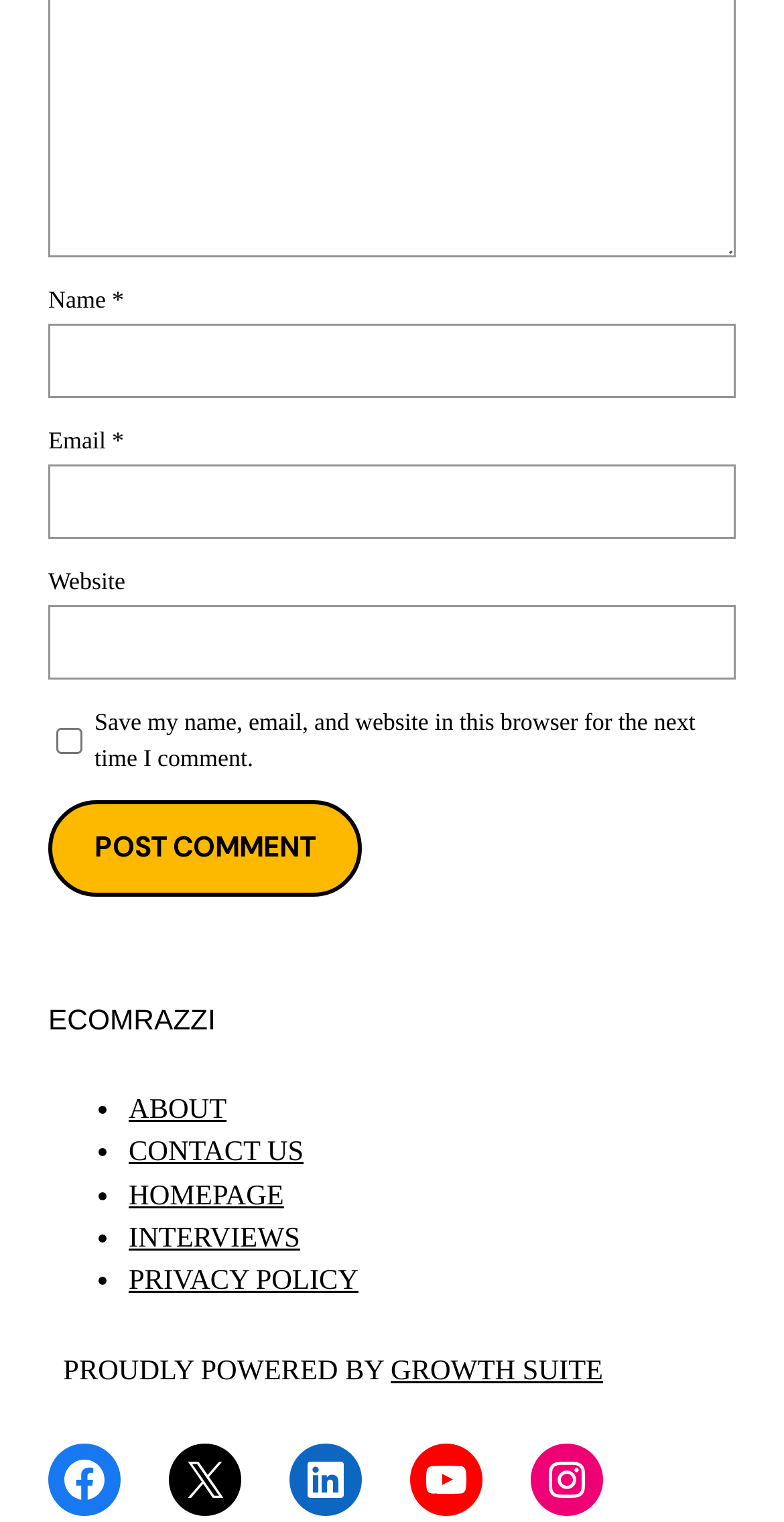How many list markers are there?
Identify the answer in the screenshot and reply with a single word or phrase.

5